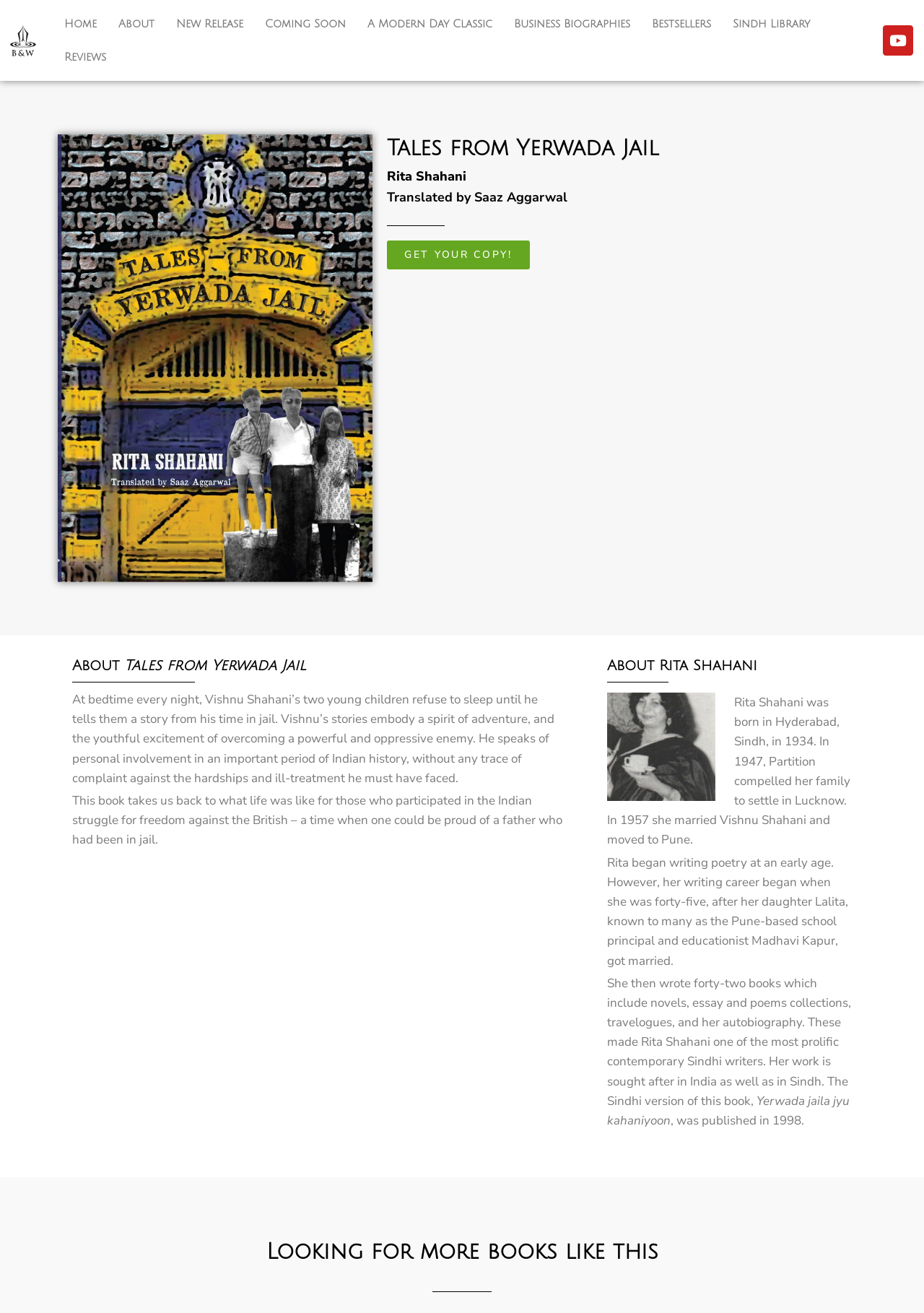Locate the bounding box coordinates of the clickable area to execute the instruction: "Explore 'New Release'". Provide the coordinates as four float numbers between 0 and 1, represented as [left, top, right, bottom].

[0.179, 0.006, 0.275, 0.031]